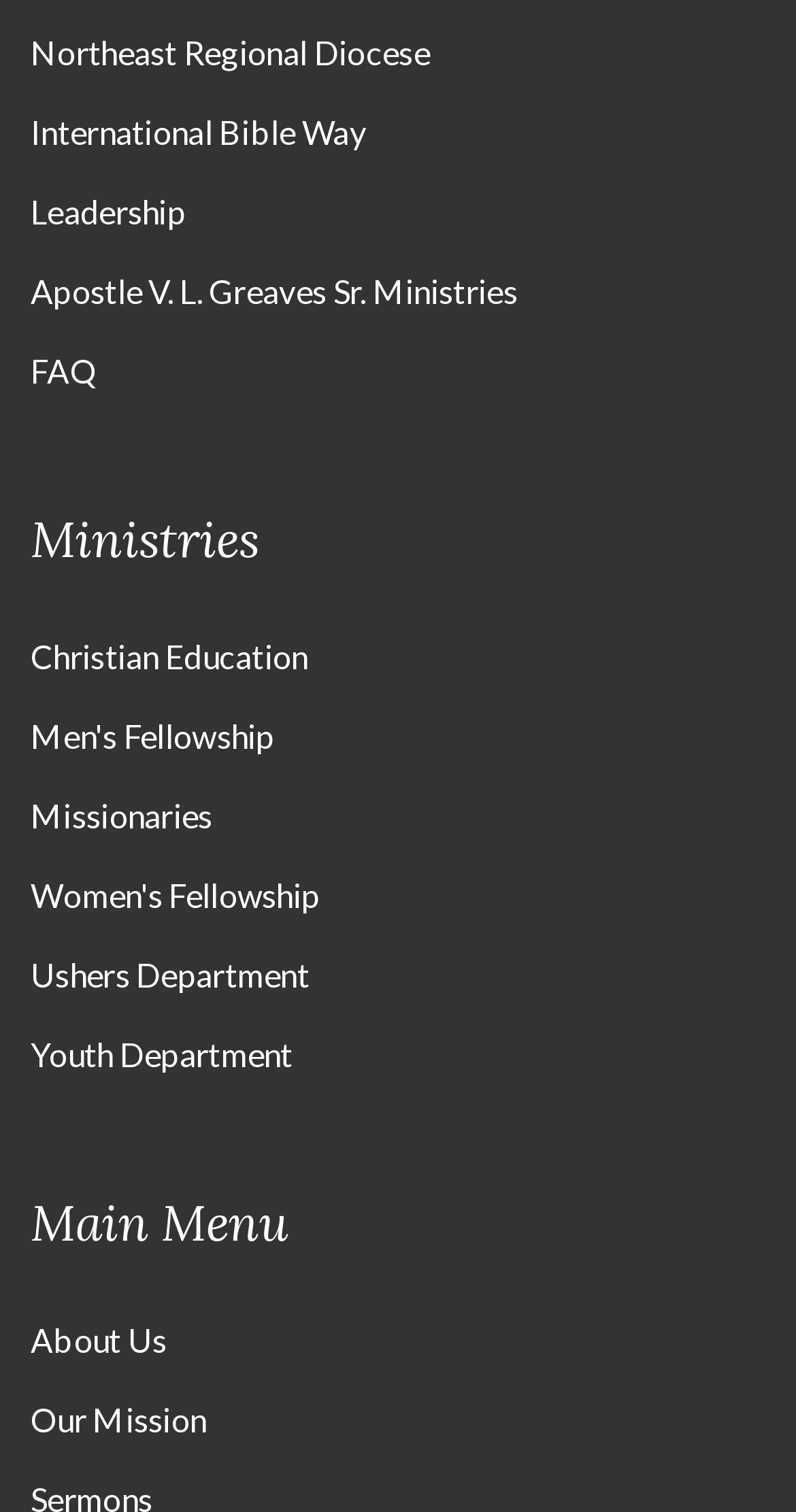Determine the bounding box coordinates of the section to be clicked to follow the instruction: "learn about Christian Education". The coordinates should be given as four float numbers between 0 and 1, formatted as [left, top, right, bottom].

[0.038, 0.421, 0.387, 0.448]